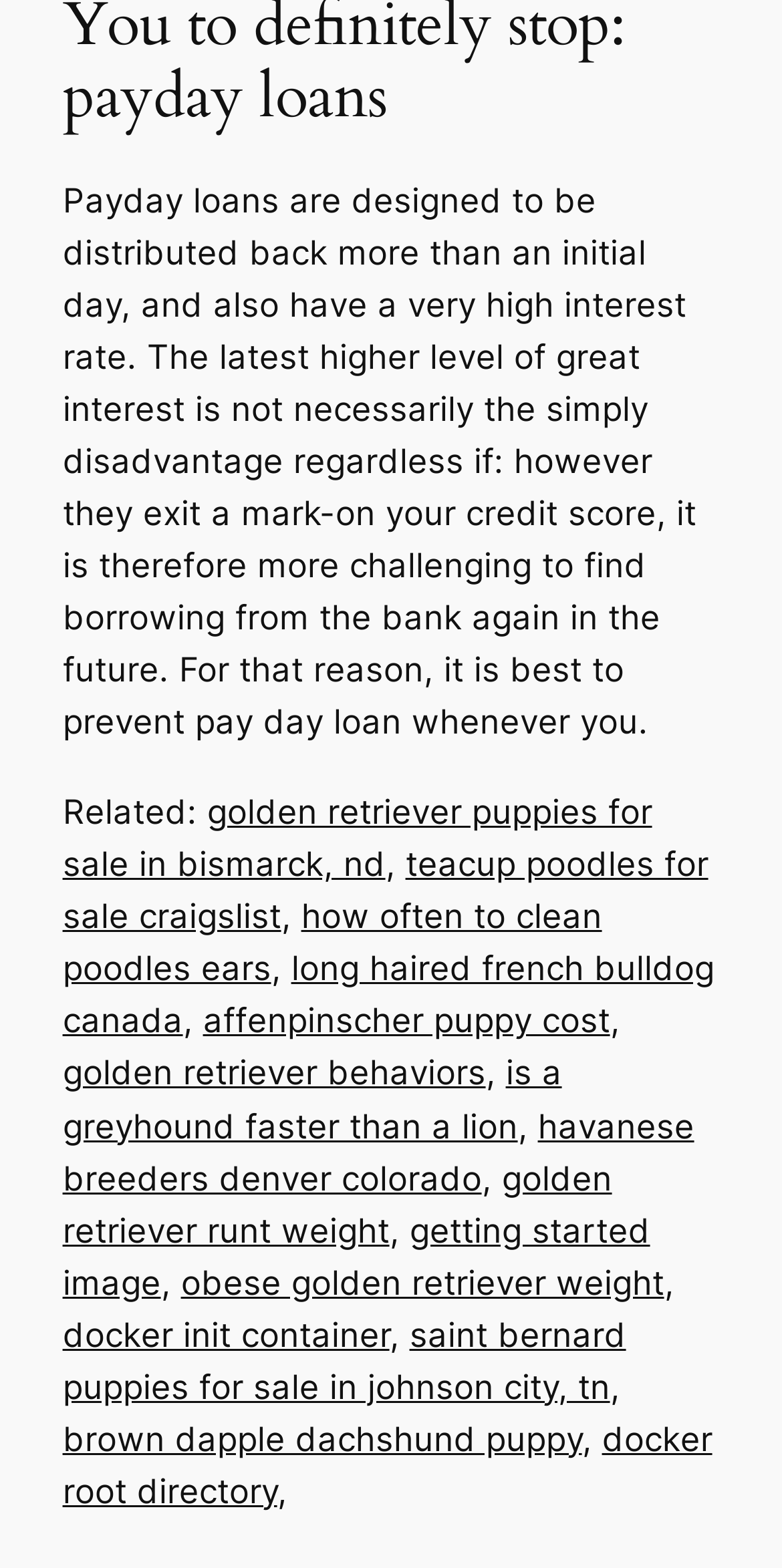Are there any images on the webpage?
Look at the image and provide a short answer using one word or a phrase.

Yes